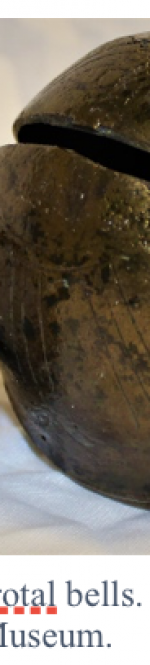Provide a comprehensive description of the image.

This image features a close-up of a rustic bell, specifically a sleigh bell, emphasizing its worn texture and distinct shape. The bell has a patina that suggests it is an antique, reflecting its history and traditional use. It is displayed on a light cloth, possibly indicating its significance as a historical artifact. The image supports the theme of nostalgia associated with winter and holiday traditions, particularly those involving sleigh rides and the sounds of jingling bells. Accompanying this visual is a caption that hints at further context, likely discussing the importance of such bells during festive seasons in days gone by.